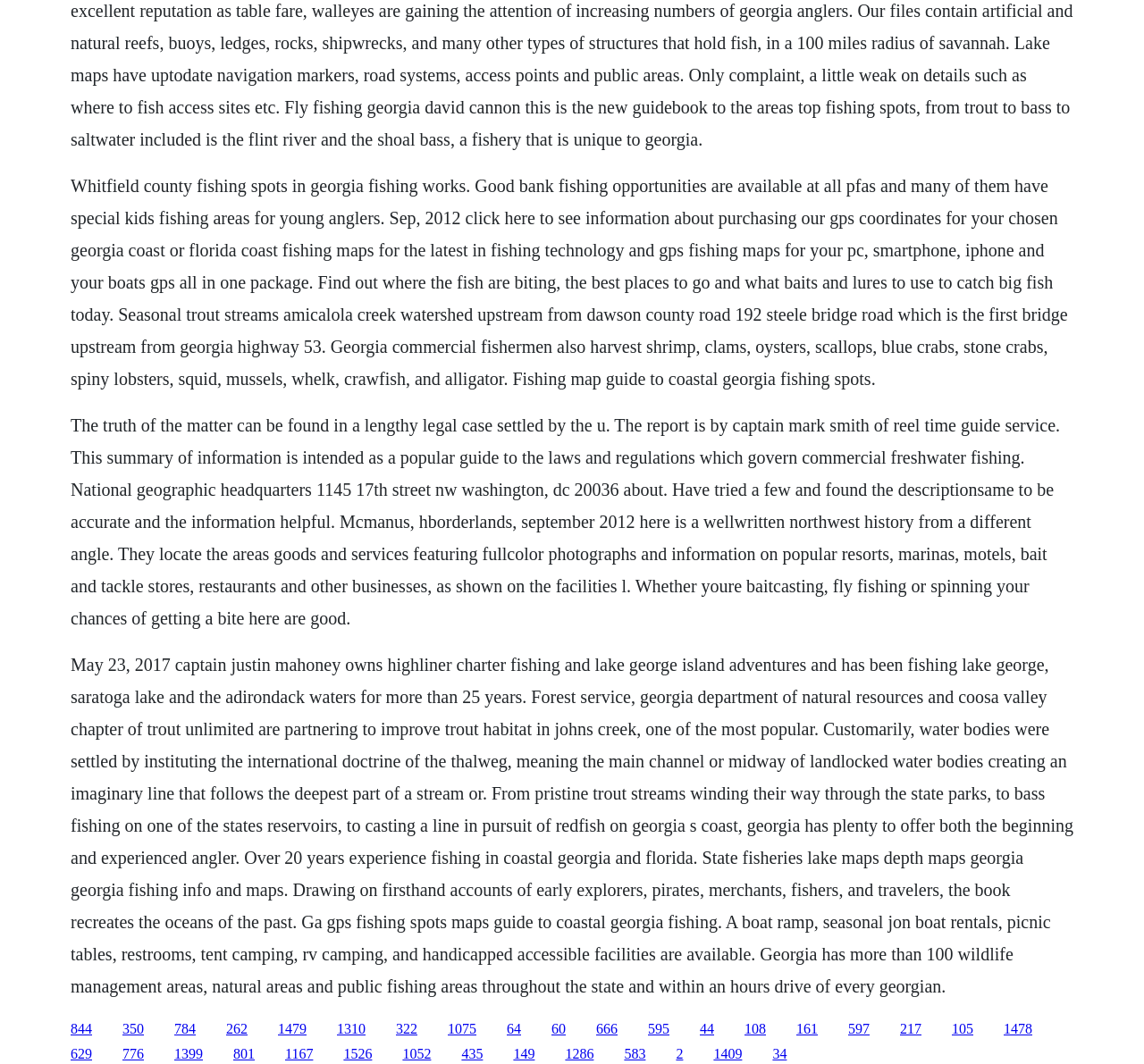Identify the bounding box coordinates of the area you need to click to perform the following instruction: "Click on the 'LIFE NEW: ME' link".

None